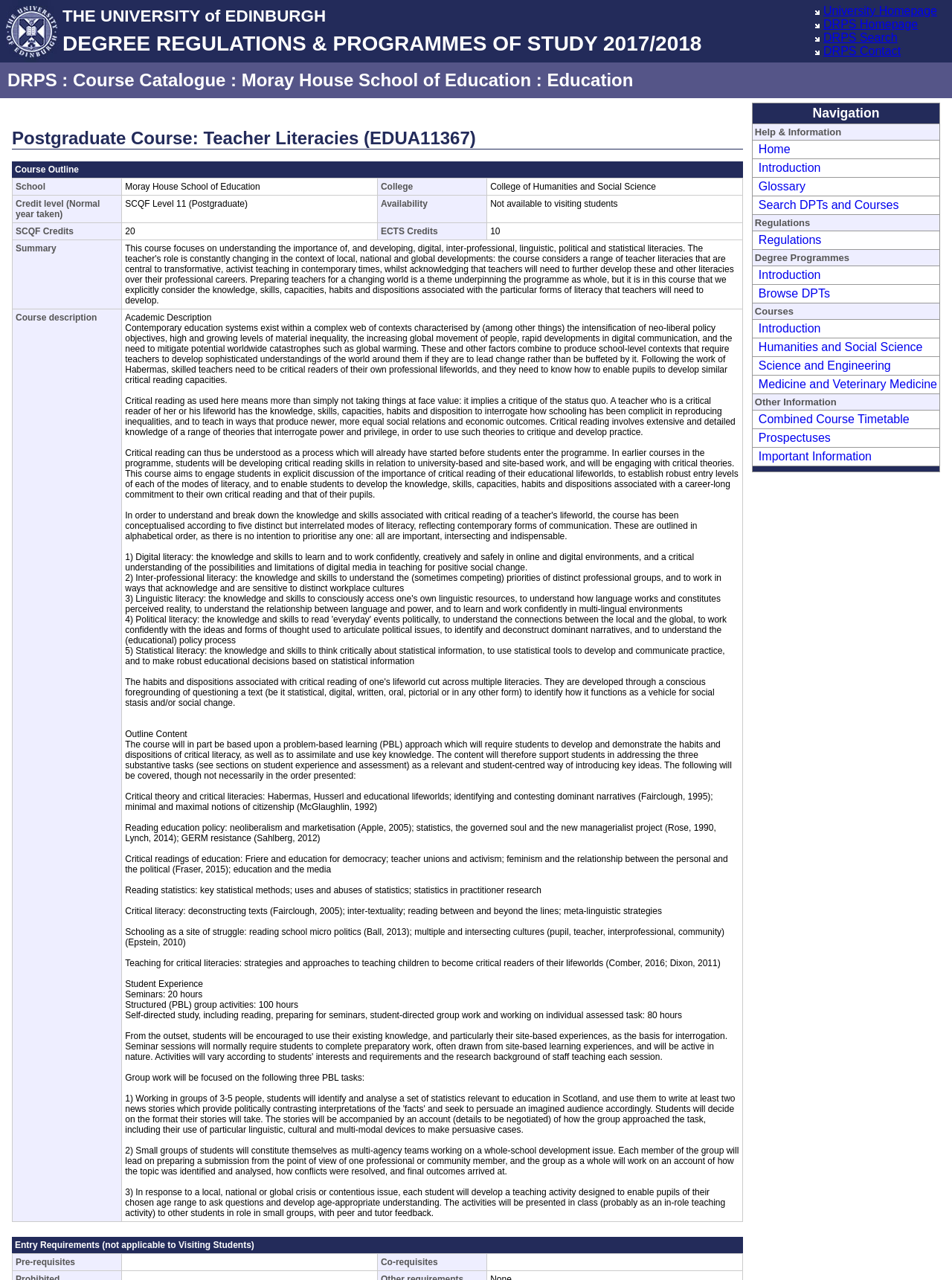Generate the title text from the webpage.

DEGREE REGULATIONS & PROGRAMMES OF STUDY 2017/2018